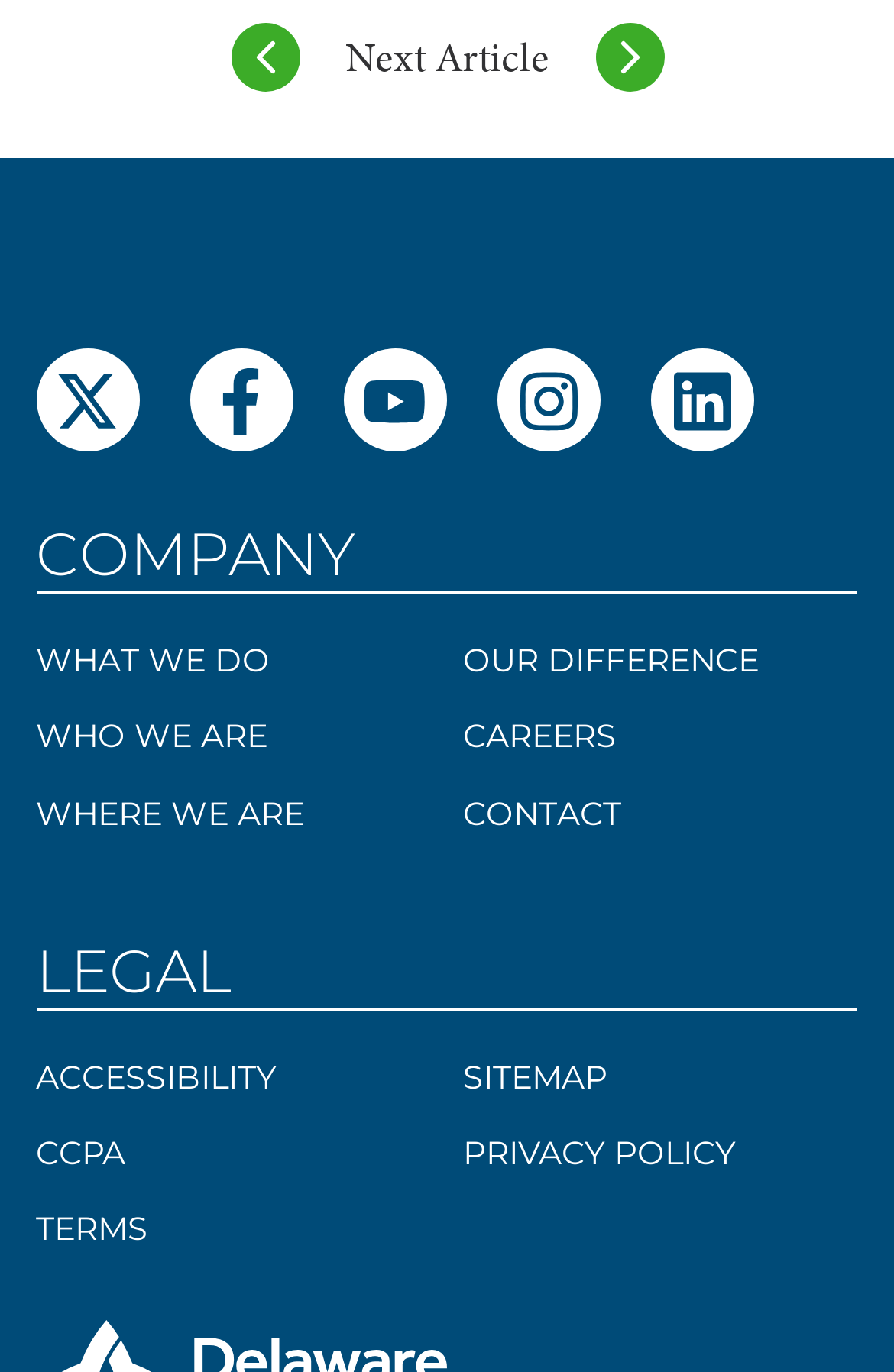Pinpoint the bounding box coordinates of the clickable area necessary to execute the following instruction: "Visit Twitter page". The coordinates should be given as four float numbers between 0 and 1, namely [left, top, right, bottom].

[0.04, 0.254, 0.155, 0.329]